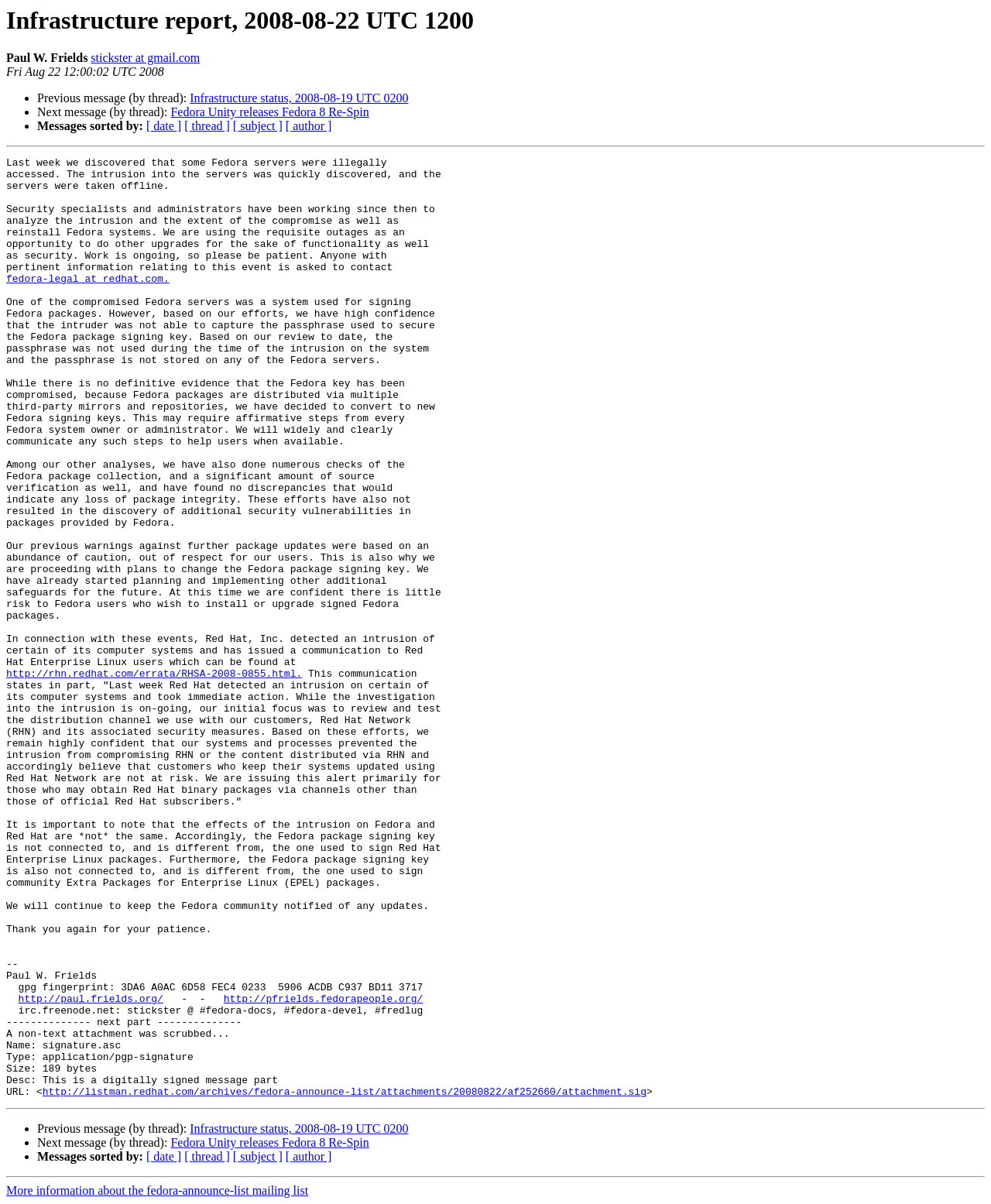Bounding box coordinates should be in the format (top-left x, top-left y, bottom-right x, bottom-right y) and all values should be floating point numbers between 0 and 1. Determine the bounding box coordinate for the UI element described as: http://rhn.redhat.com/errata/RHSA-2008-0855.html.

[0.006, 0.555, 0.306, 0.565]